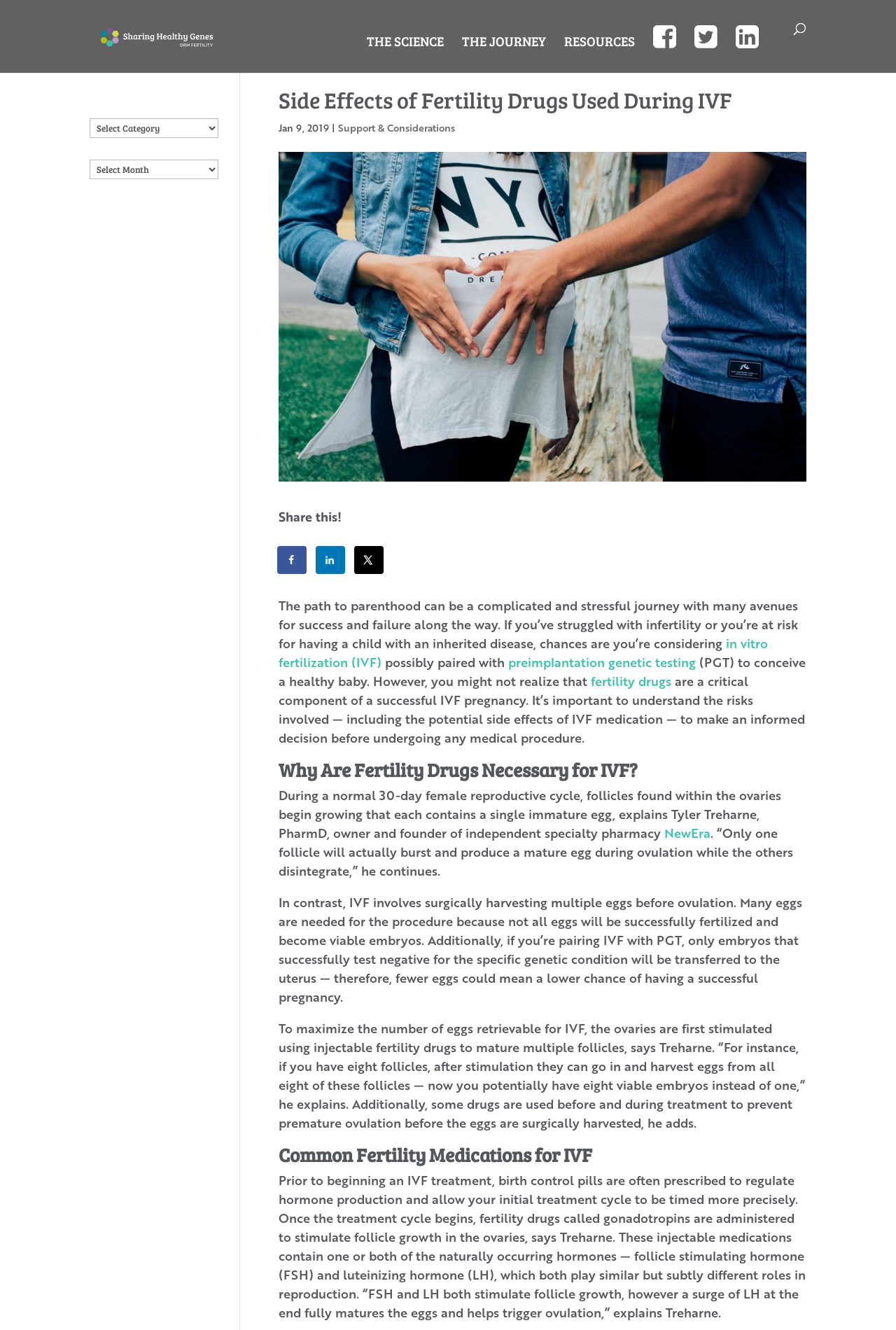What is the purpose of birth control pills in IVF treatment?
Based on the image, give a concise answer in the form of a single word or short phrase.

Regulate hormone production